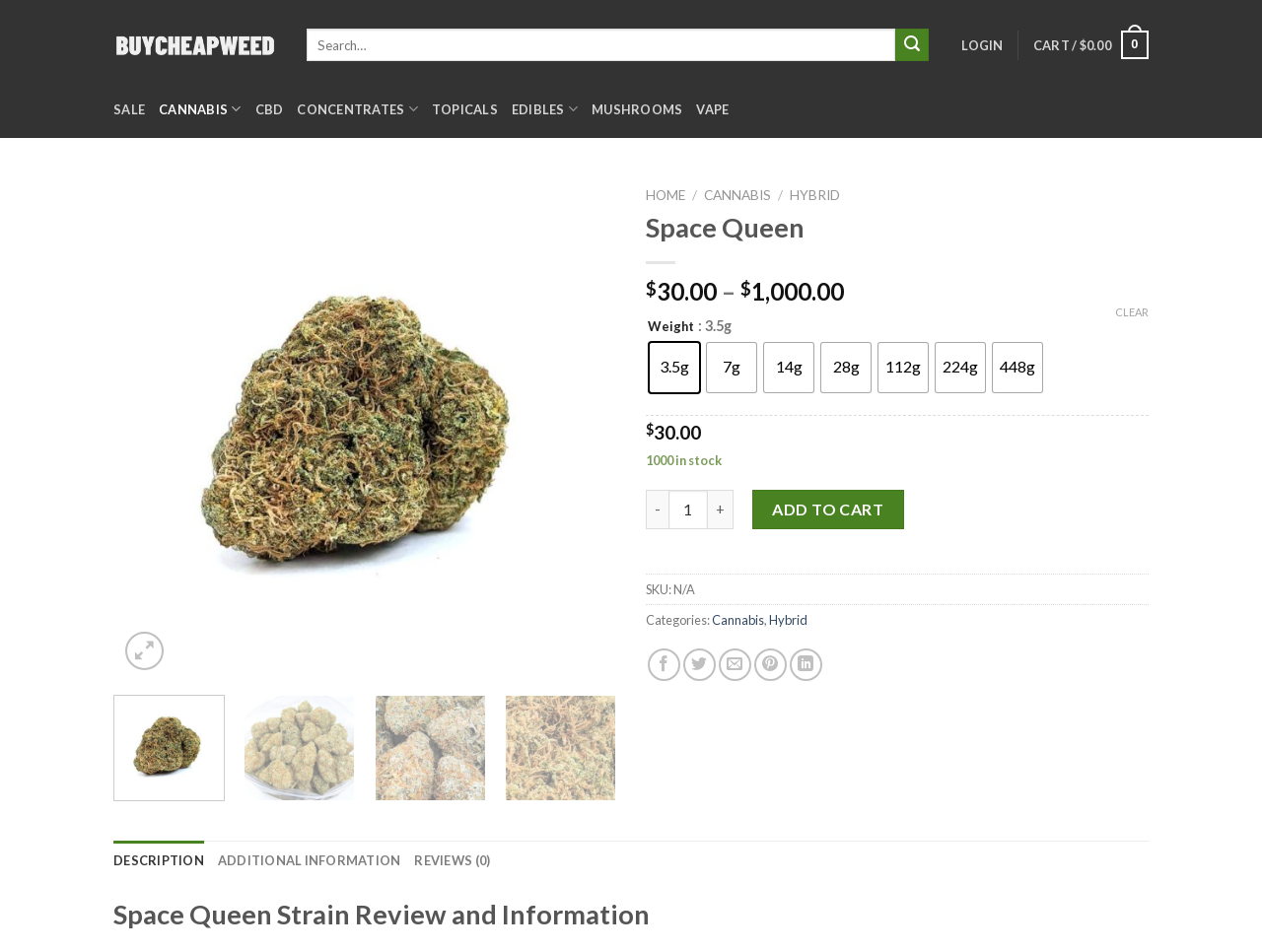Bounding box coordinates should be in the format (top-left x, top-left y, bottom-right x, bottom-right y) and all values should be floating point numbers between 0 and 1. Determine the bounding box coordinate for the UI element described as: Cart / $0.00 0

[0.819, 0.018, 0.91, 0.076]